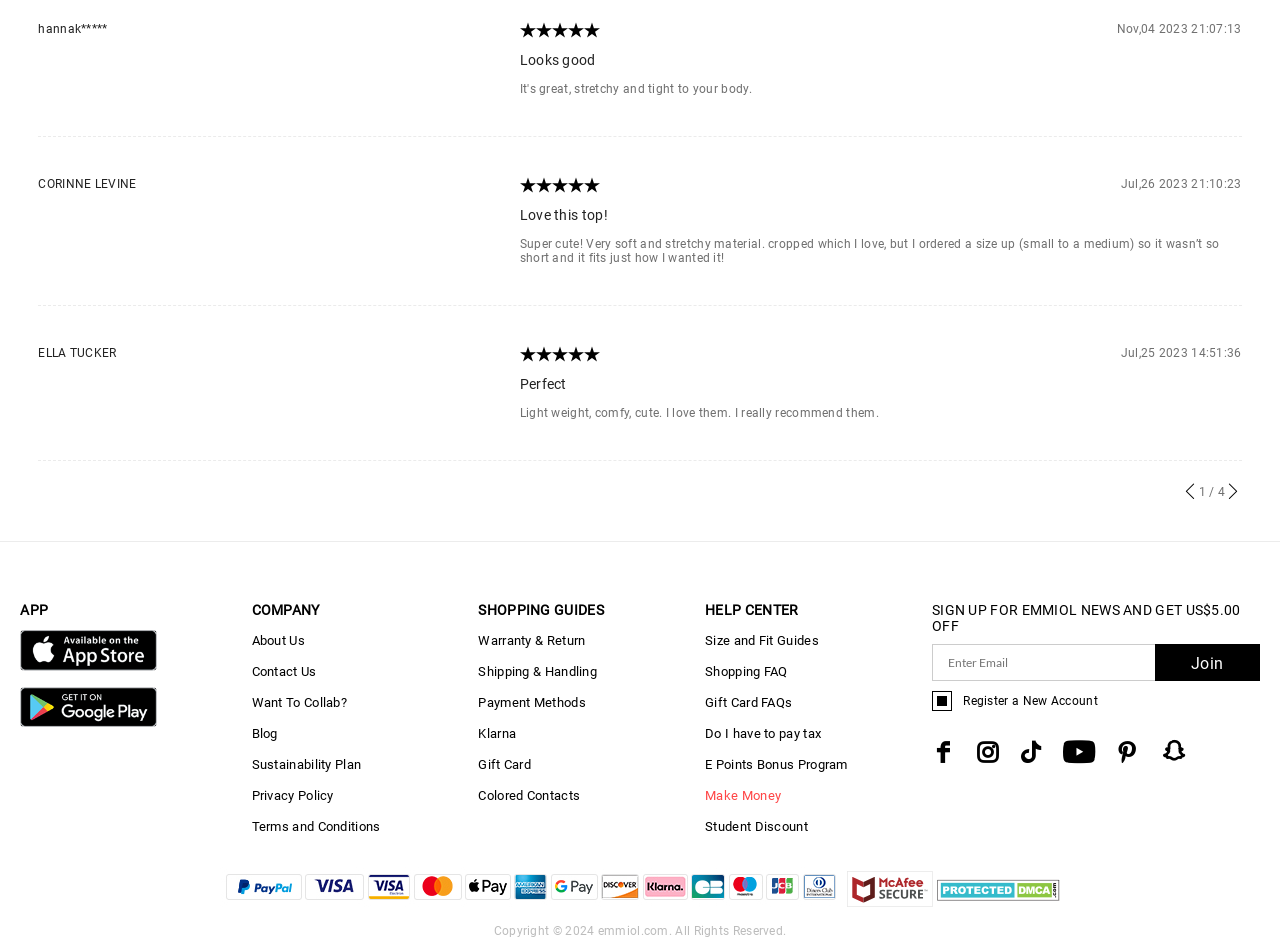What is the purpose of the 'EMMIOL App Store' link?
Refer to the image and answer the question using a single word or phrase.

To download the app